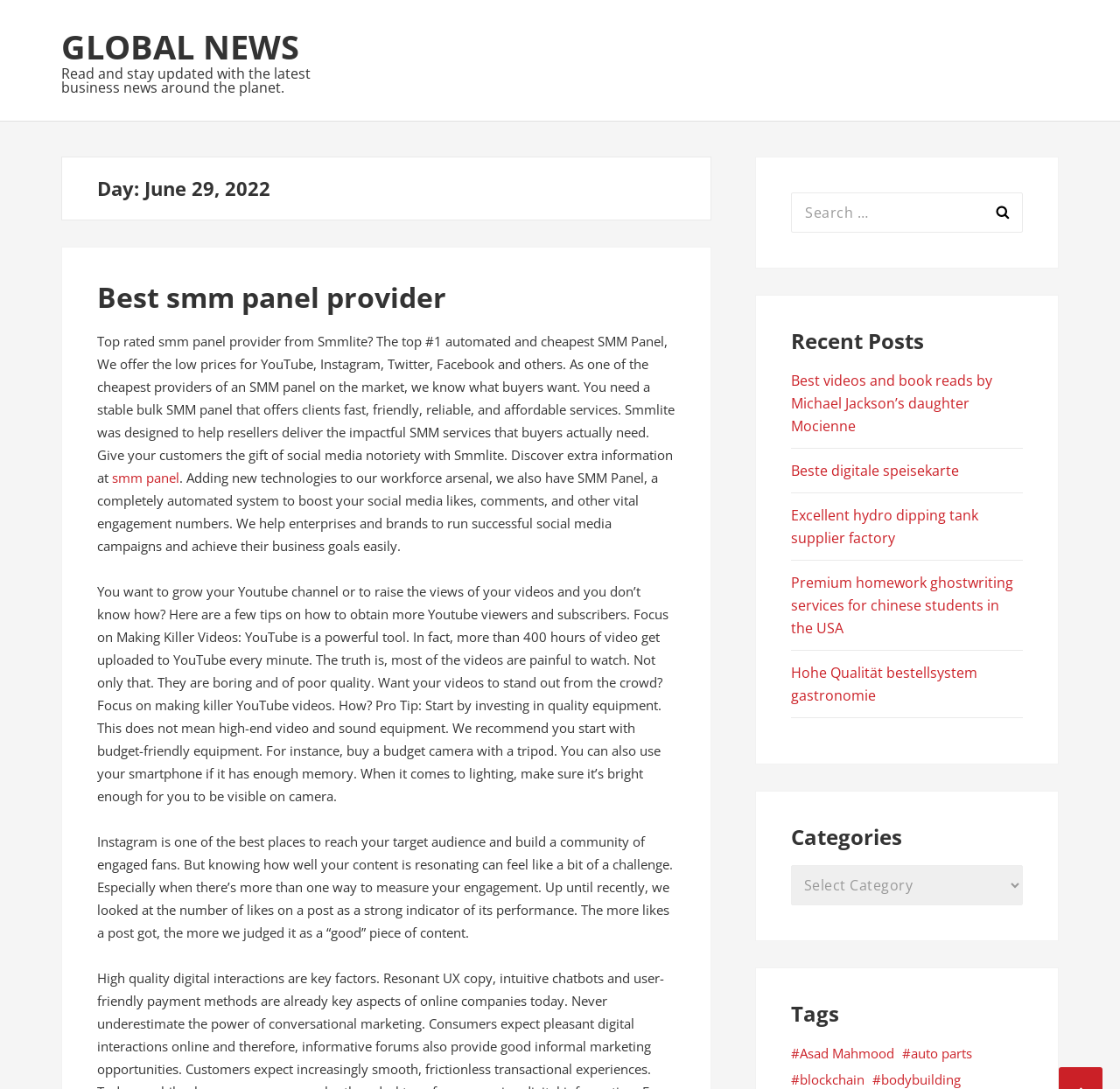Find the bounding box coordinates of the clickable region needed to perform the following instruction: "Check recent posts". The coordinates should be provided as four float numbers between 0 and 1, i.e., [left, top, right, bottom].

[0.706, 0.3, 0.825, 0.326]